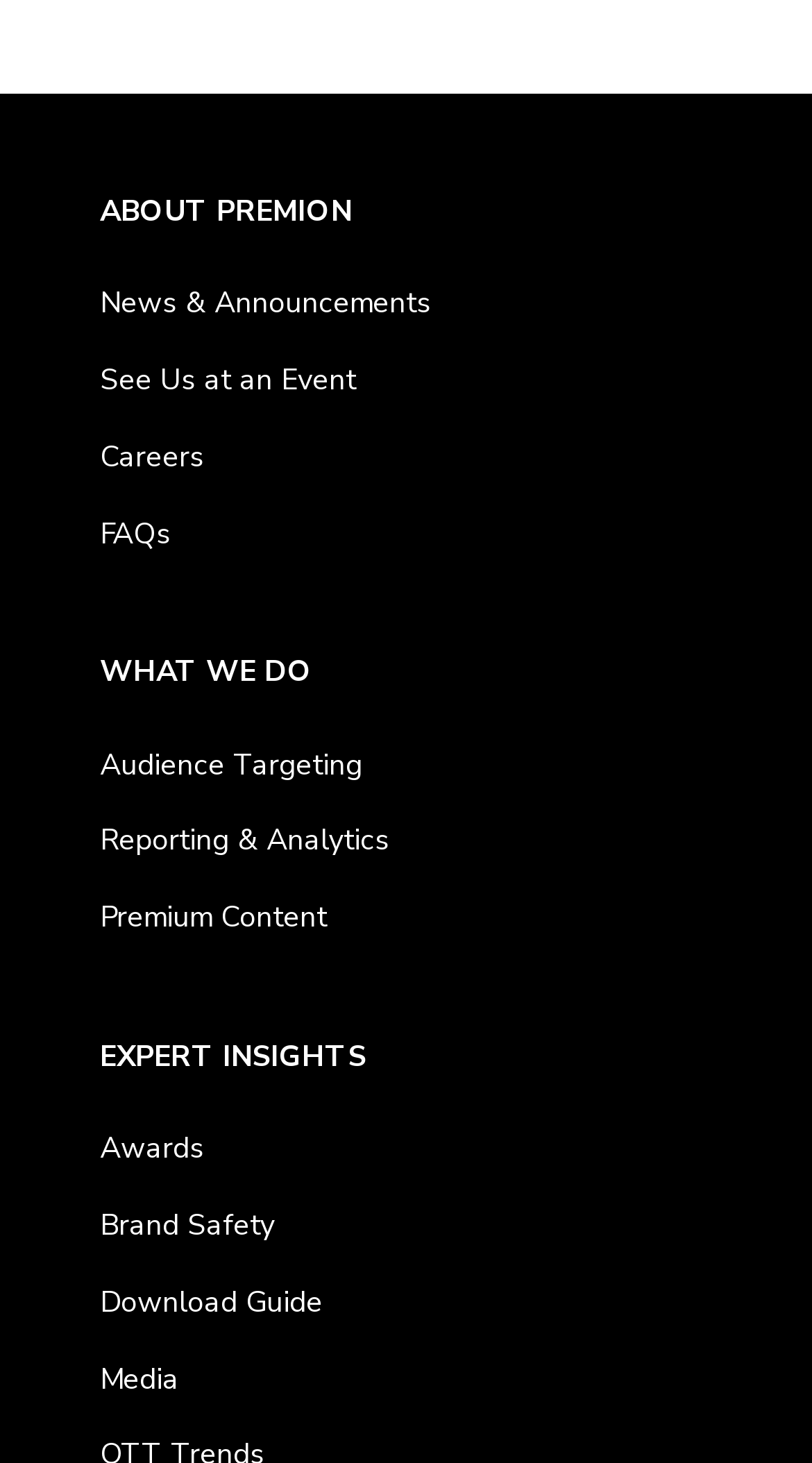Answer the question in a single word or phrase:
What is the first link on the webpage?

ABOUT PREMION